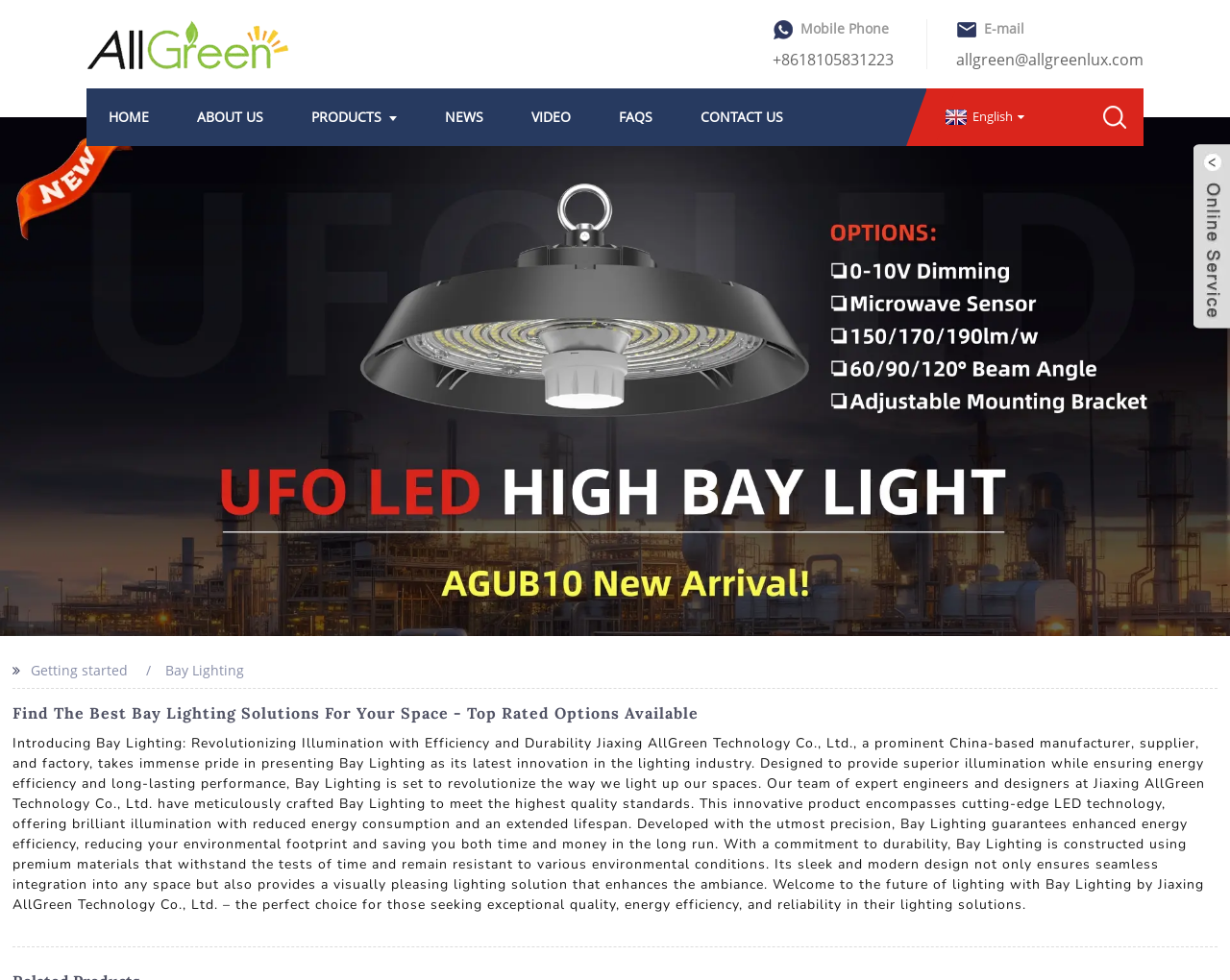Using the provided description English, find the bounding box coordinates for the UI element. Provide the coordinates in (top-left x, top-left y, bottom-right x, bottom-right y) format, ensuring all values are between 0 and 1.

[0.765, 0.11, 0.833, 0.128]